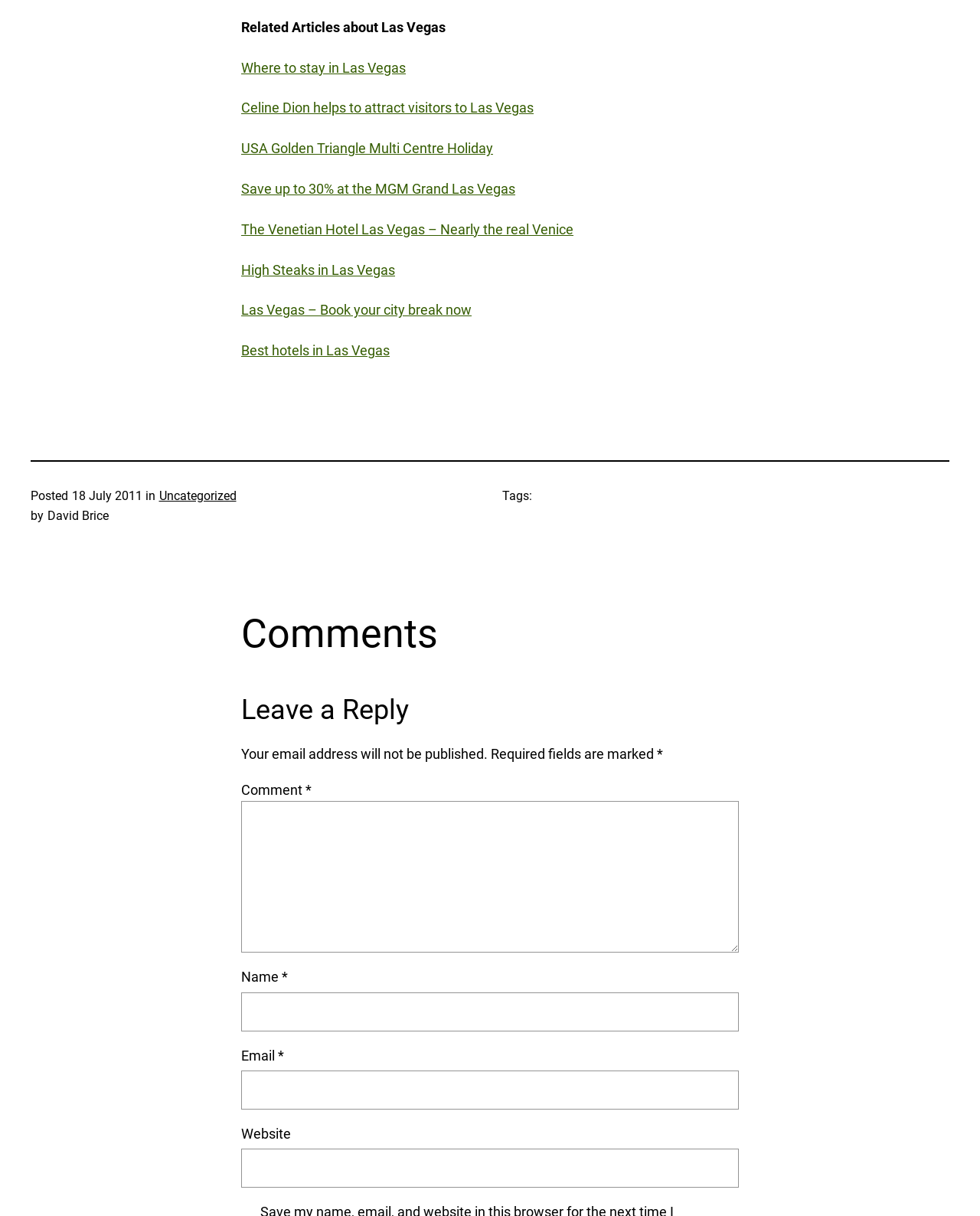Find the bounding box coordinates of the element's region that should be clicked in order to follow the given instruction: "Enter your name". The coordinates should consist of four float numbers between 0 and 1, i.e., [left, top, right, bottom].

[0.246, 0.816, 0.754, 0.848]